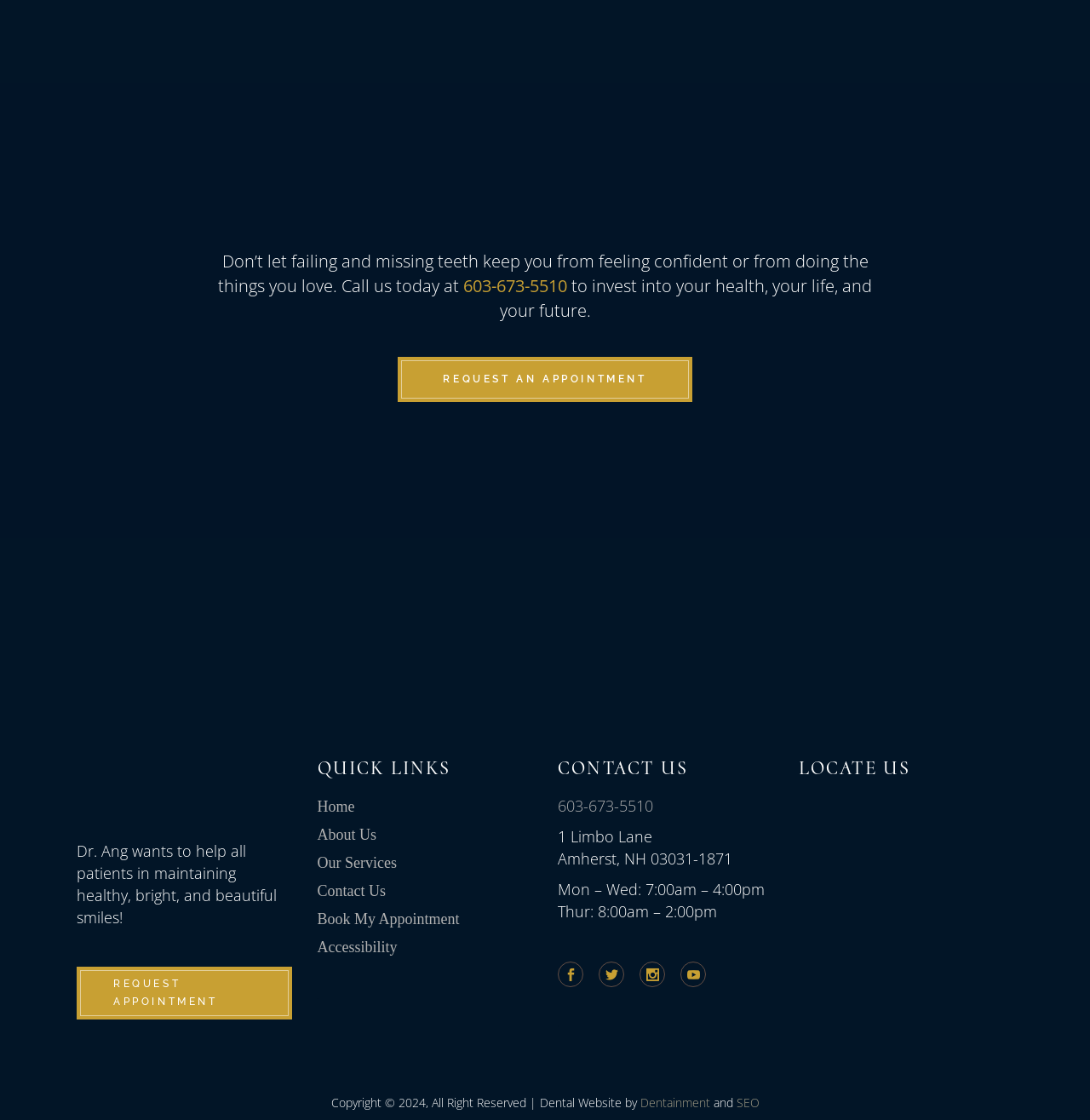Pinpoint the bounding box coordinates of the clickable area necessary to execute the following instruction: "Request an appointment". The coordinates should be given as four float numbers between 0 and 1, namely [left, top, right, bottom].

[0.07, 0.863, 0.268, 0.91]